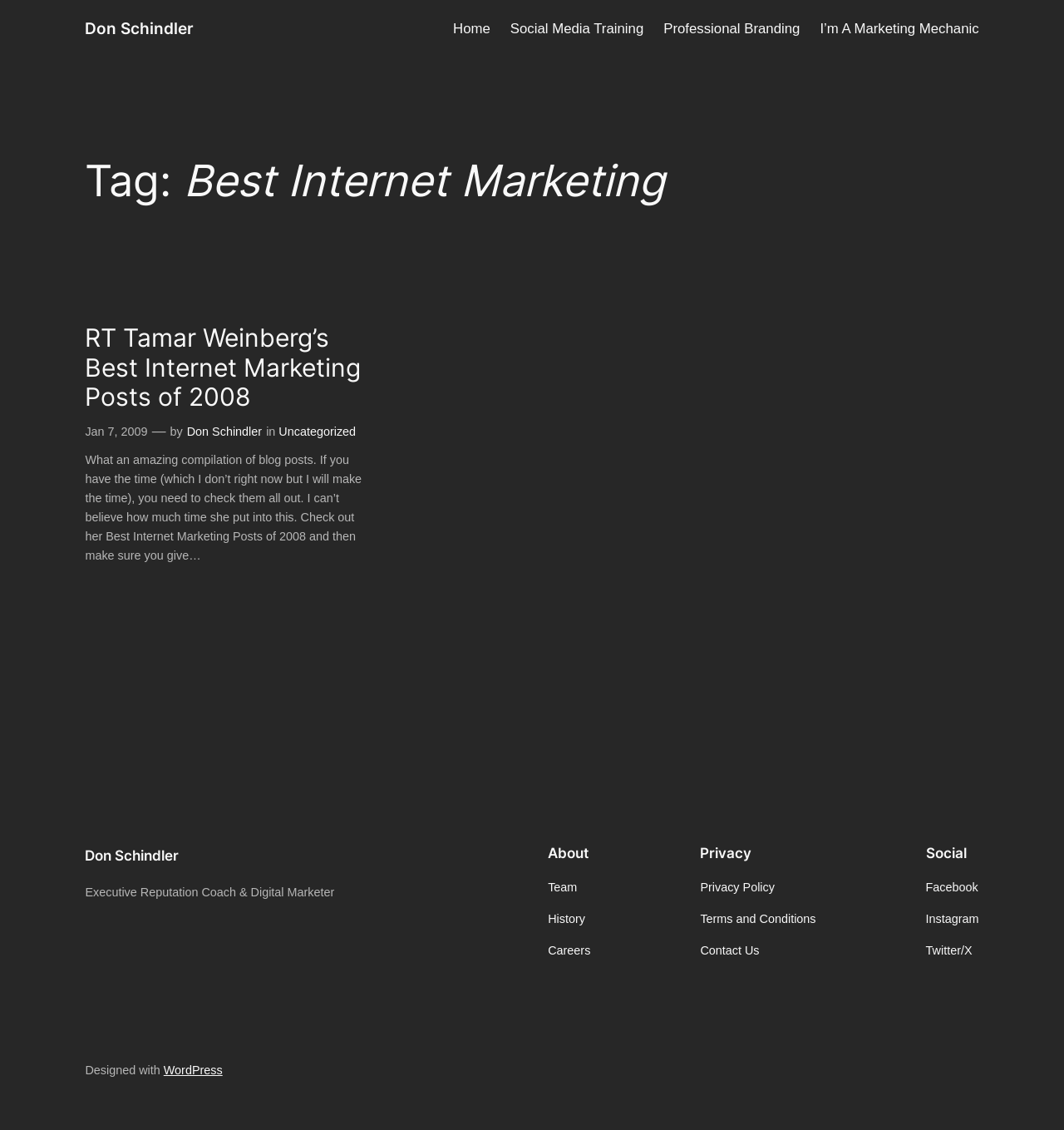Please give a succinct answer using a single word or phrase:
How many navigation sections are there?

3